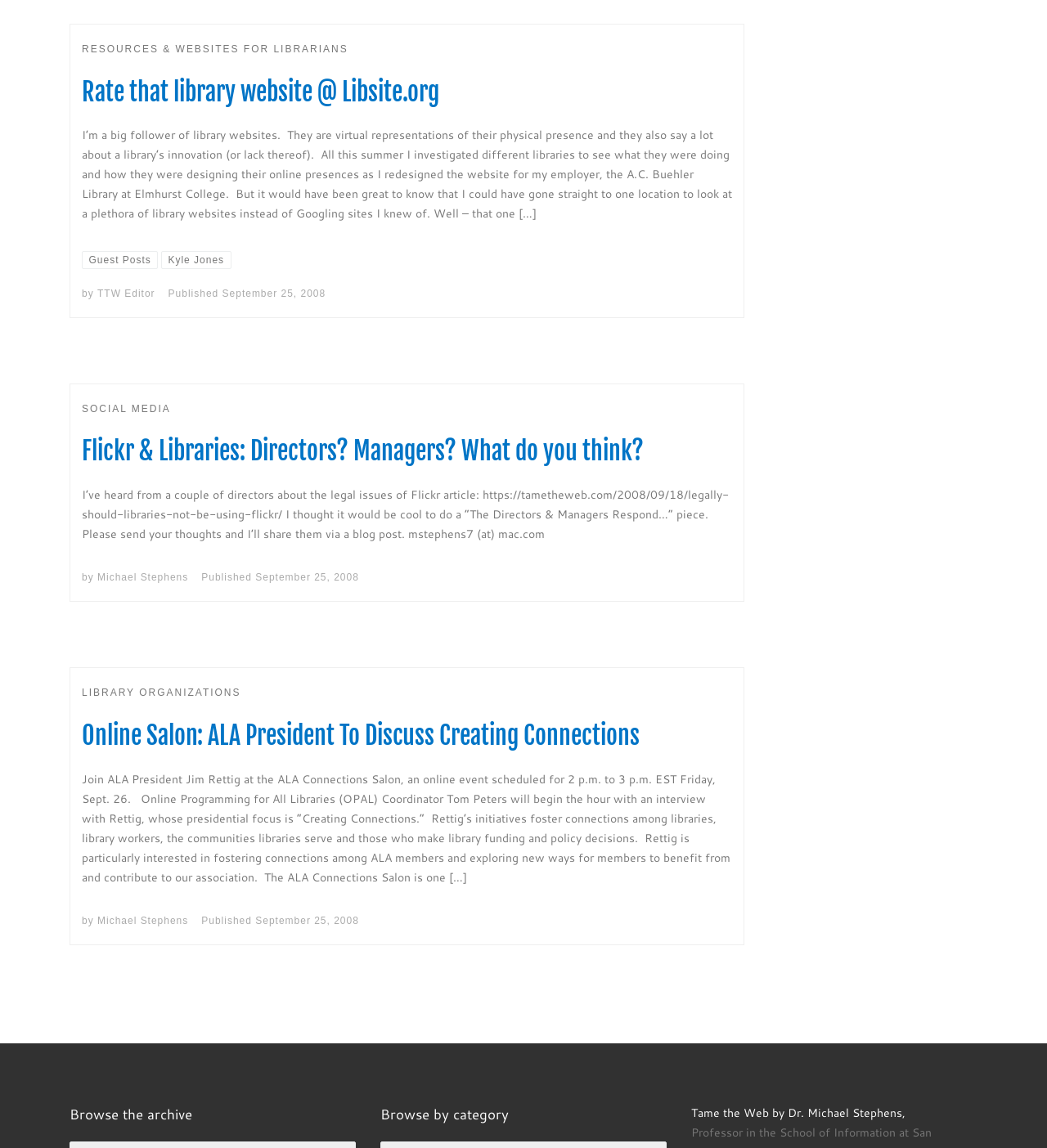Based on the element description Sep 2023, identify the bounding box of the UI element in the given webpage screenshot. The coordinates should be in the format (top-left x, top-left y, bottom-right x, bottom-right y) and must be between 0 and 1.

None